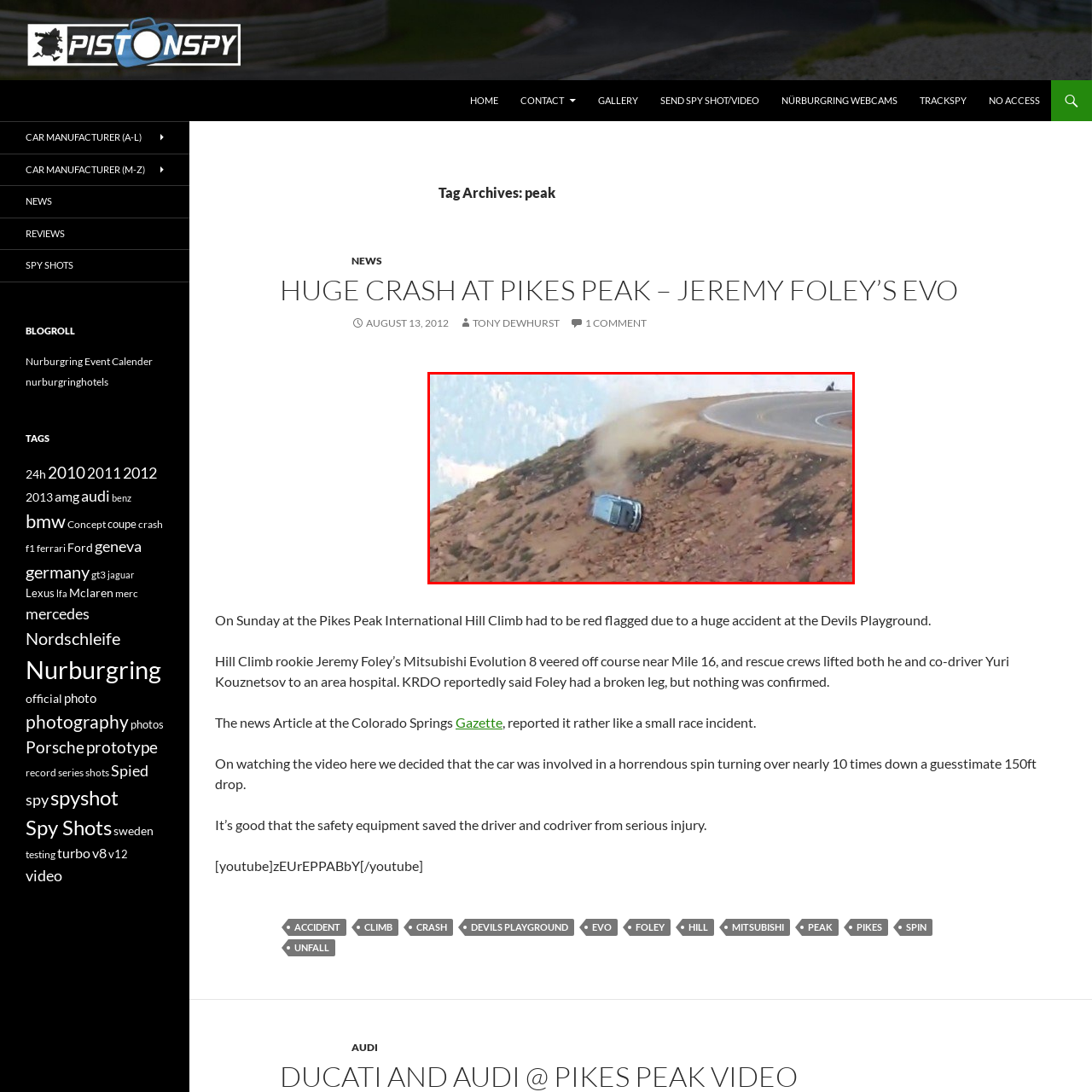Compose a thorough description of the image encased in the red perimeter.

The image captures a dramatic moment during the Pikes Peak International Hill Climb, showcasing a blue Mitsubishi Evolution 8 perilously veering off a steep edge. Dust and debris kick up as the car teeters on the brink of a sheer drop, highlighting the hazardous conditions of the race. This incident occurred near Mile 16, where a crucial stretch of the course leads to challenging turns and unpredictable terrain. The aftermath was significant enough to prompt a red flag, underlining the gravity of the situation. Fortunately, both the driver, Jeremy Foley, and co-driver Yuri Kouznetsov were rescued following the crash, ensuring their safety despite the vehicle's horrific tumble.